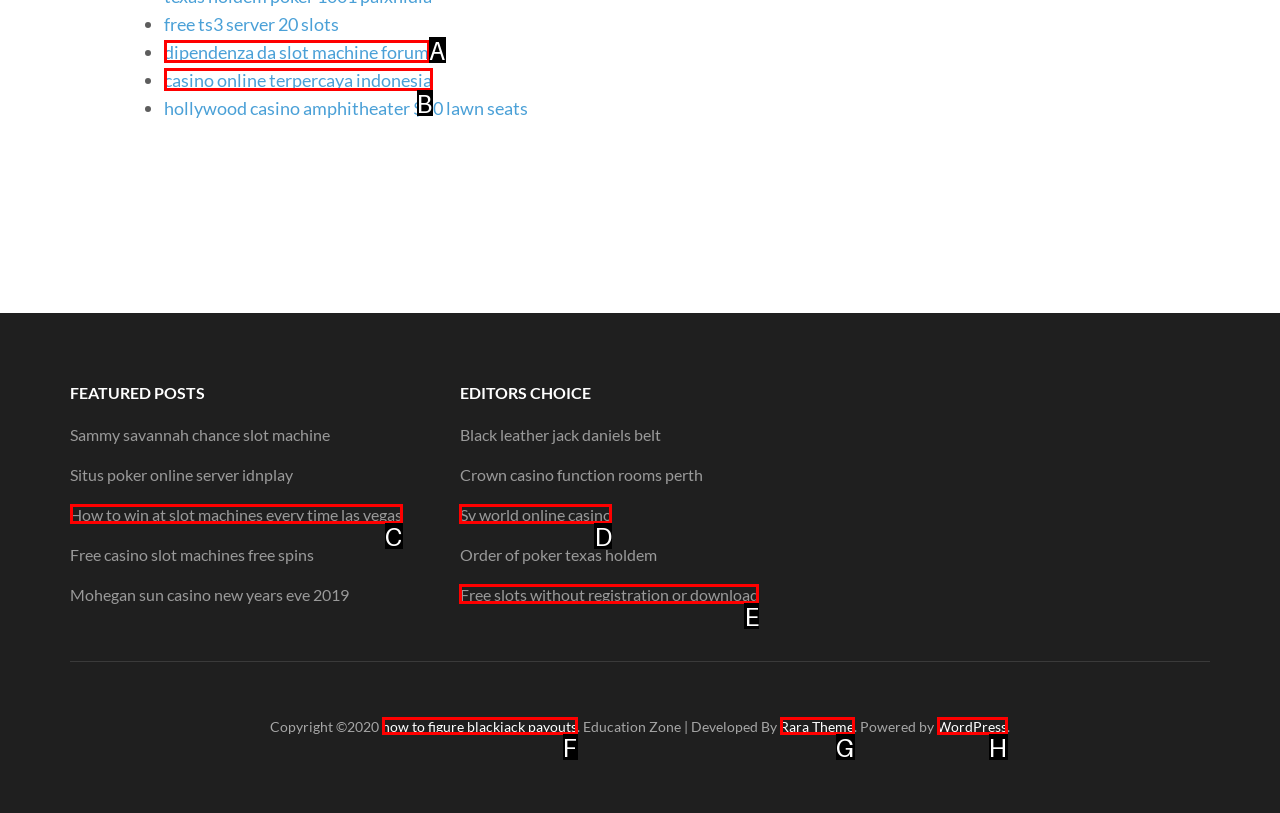Match the element description to one of the options: WordPress
Respond with the corresponding option's letter.

H